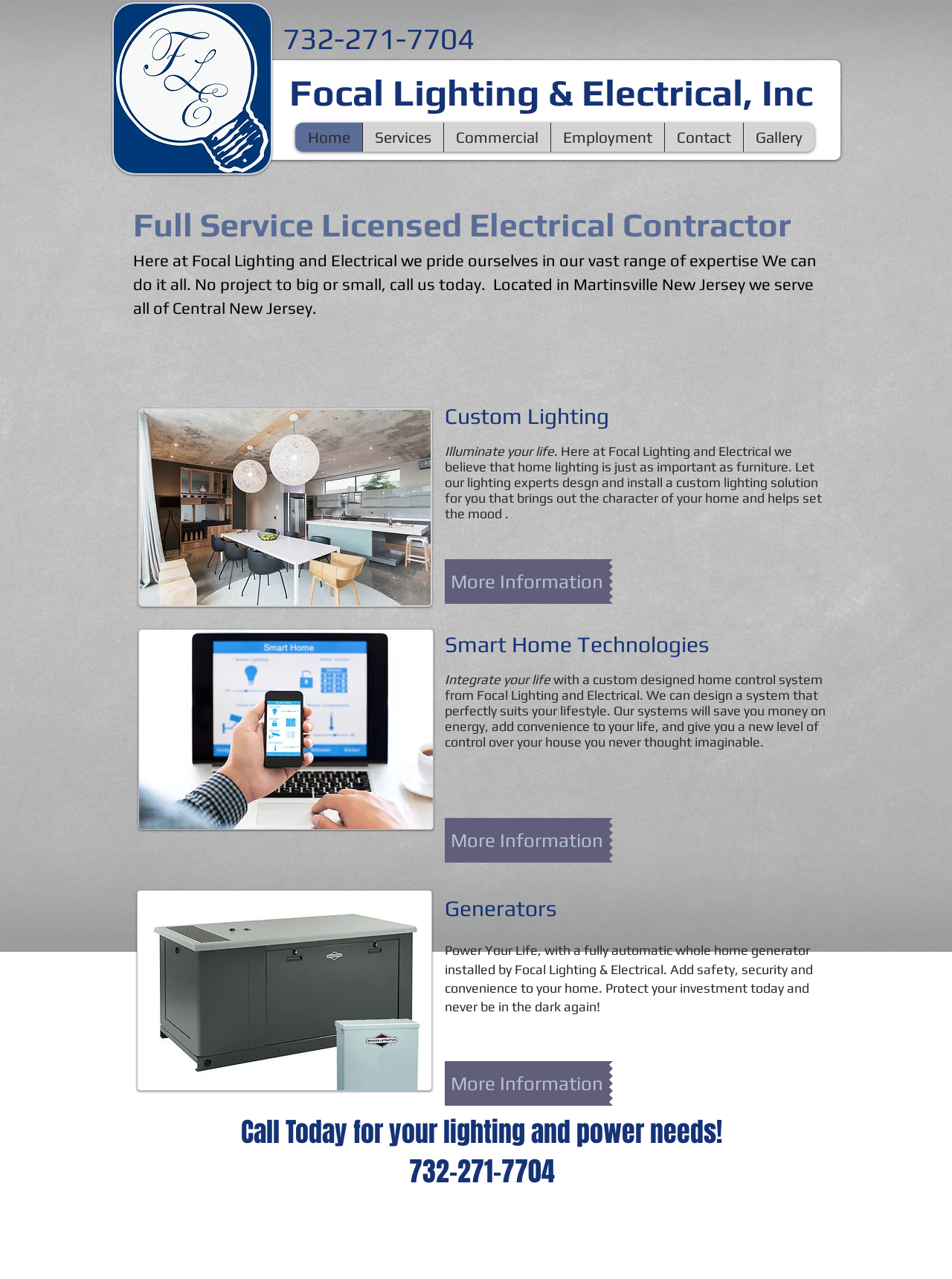Answer succinctly with a single word or phrase:
What is the phone number?

732-271-7704